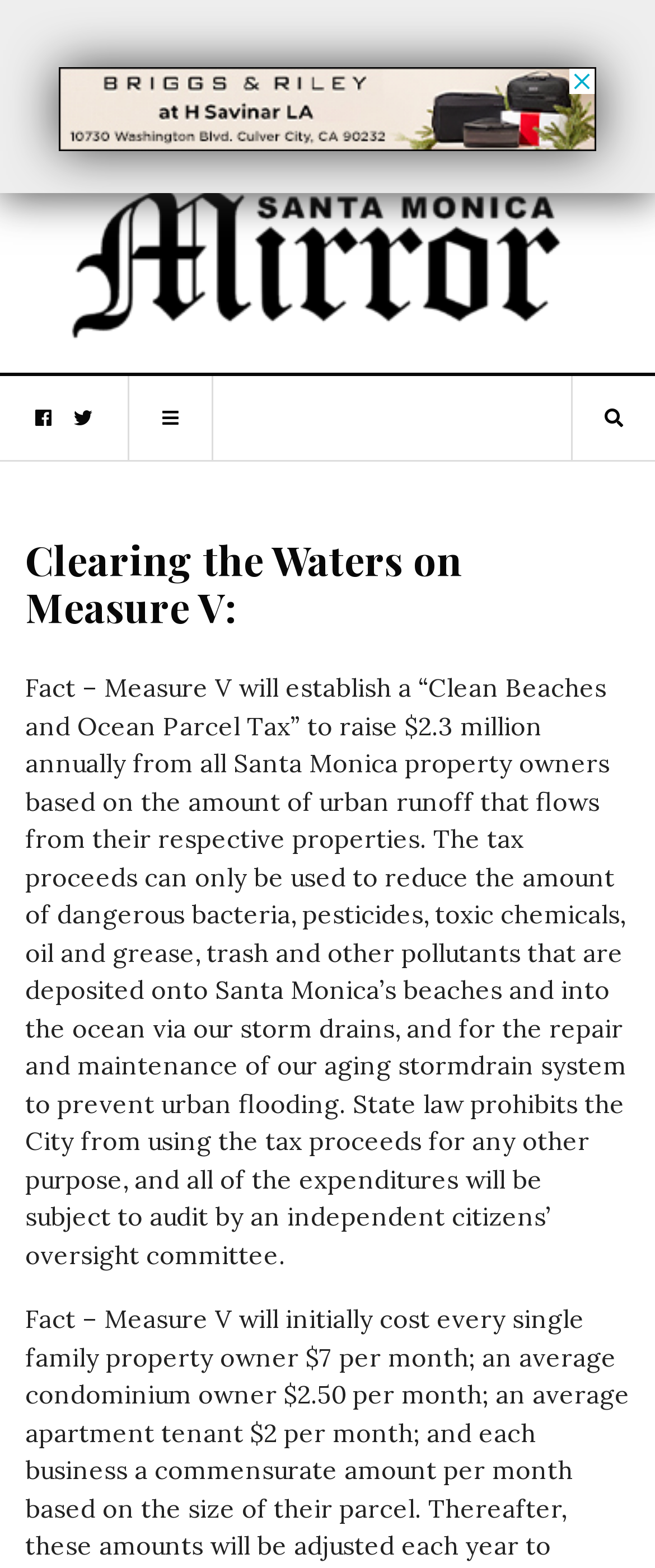Who will oversee the expenditures?
Please look at the screenshot and answer using one word or phrase.

Independent citizens' oversight committee